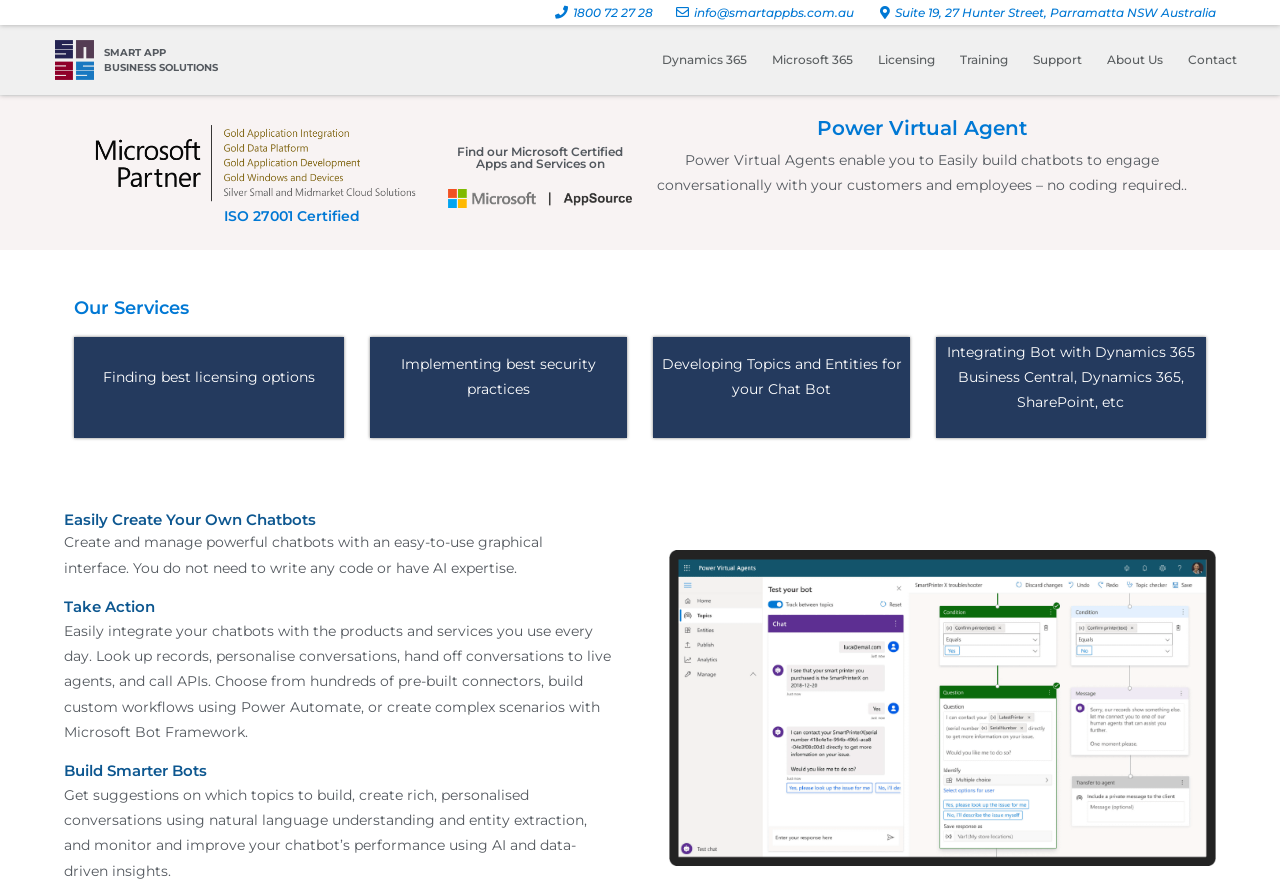What is the company's email address?
Look at the screenshot and give a one-word or phrase answer.

info@smartappbs.com.au